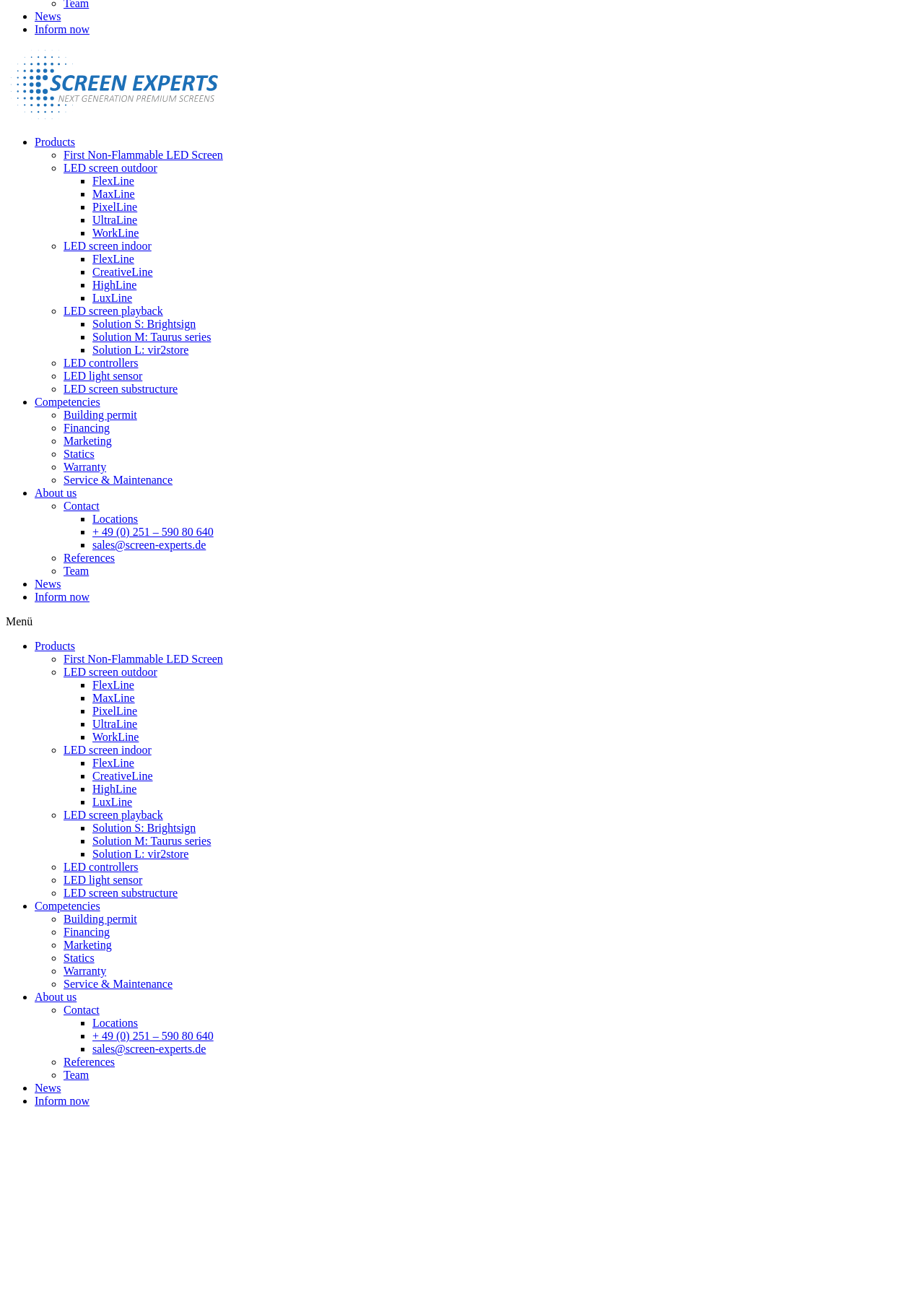Using the webpage screenshot and the element description MaxLine, determine the bounding box coordinates. Specify the coordinates in the format (top-left x, top-left y, bottom-right x, bottom-right y) with values ranging from 0 to 1.

[0.1, 0.144, 0.146, 0.153]